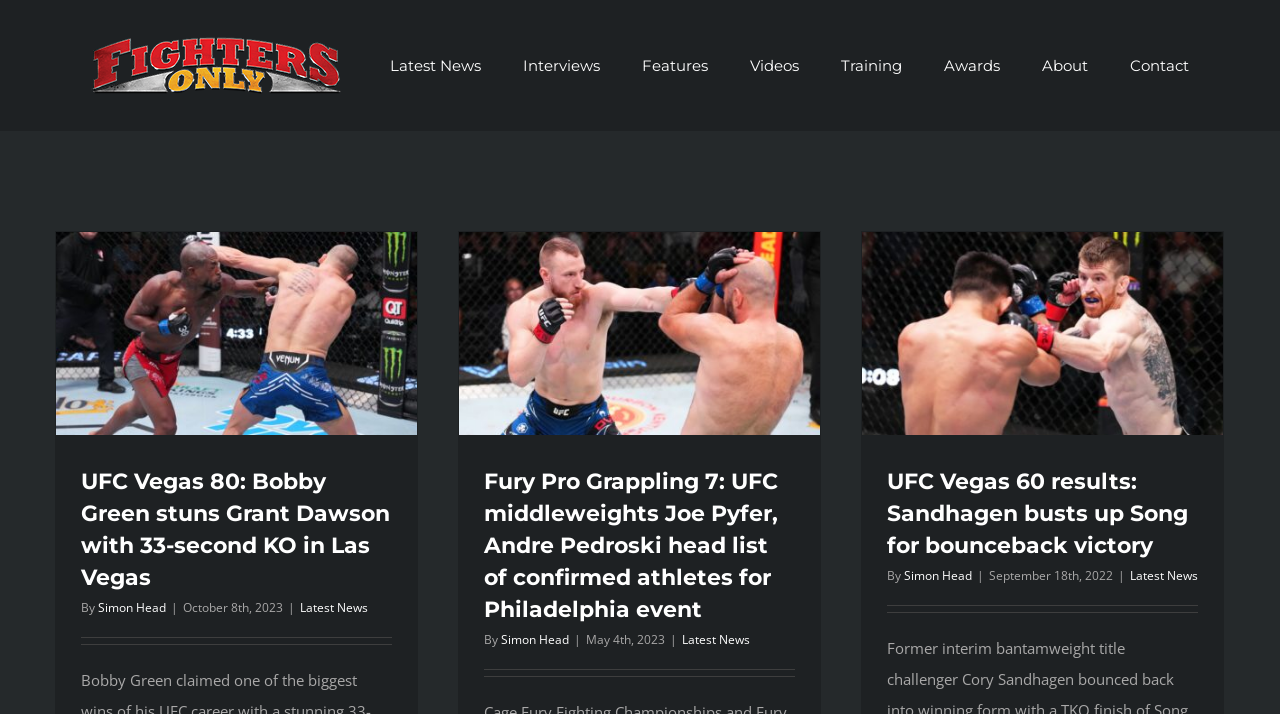What is the category of the article 'UFC Vegas 80: Bobby Green stuns Grant Dawson with 33-second KO in Las Vegas'?
Look at the image and provide a detailed response to the question.

The article 'UFC Vegas 80: Bobby Green stuns Grant Dawson with 33-second KO in Las Vegas' is categorized under 'Latest News' as indicated by the link element with the text 'Latest News' located below the article title.